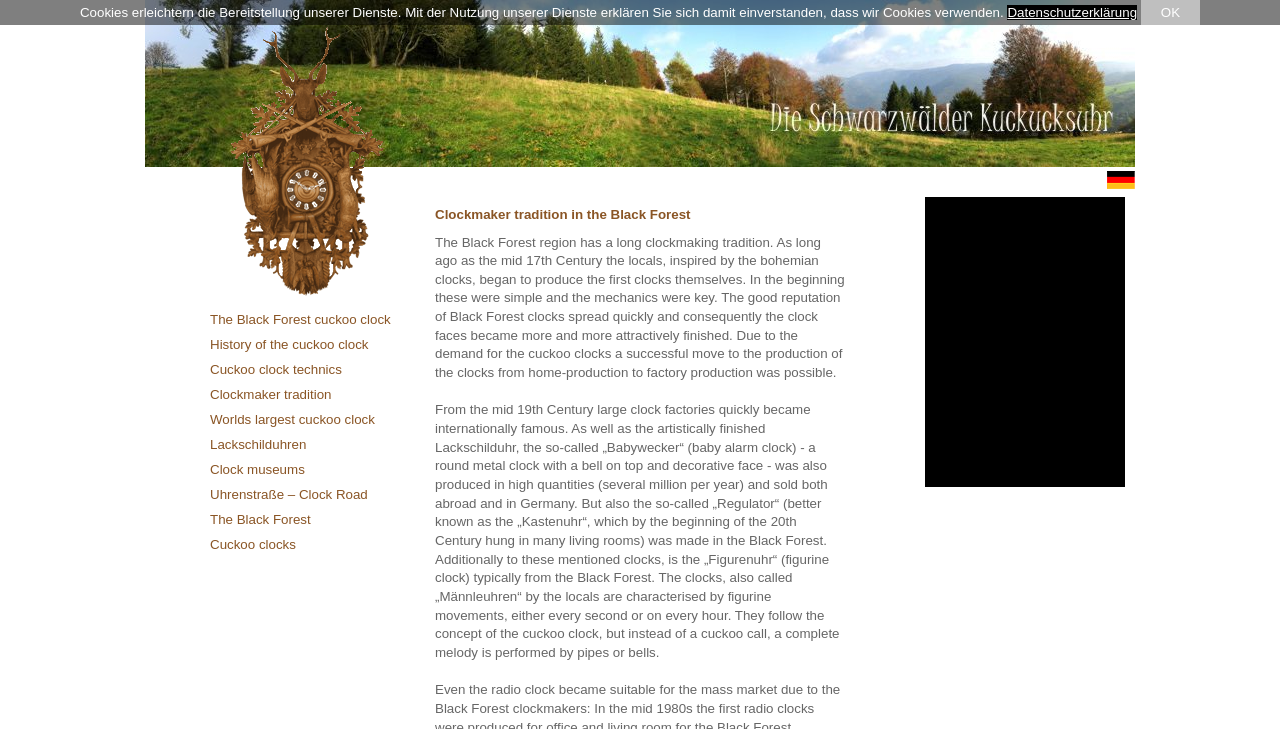What is the purpose of the 'Babywecker' clock?
Please provide a comprehensive answer based on the contents of the image.

The webpage mentions that the 'Babywecker', a round metal clock with a bell on top and decorative face, was produced in high quantities and sold both abroad and in Germany, suggesting that its purpose is to serve as a baby alarm clock.